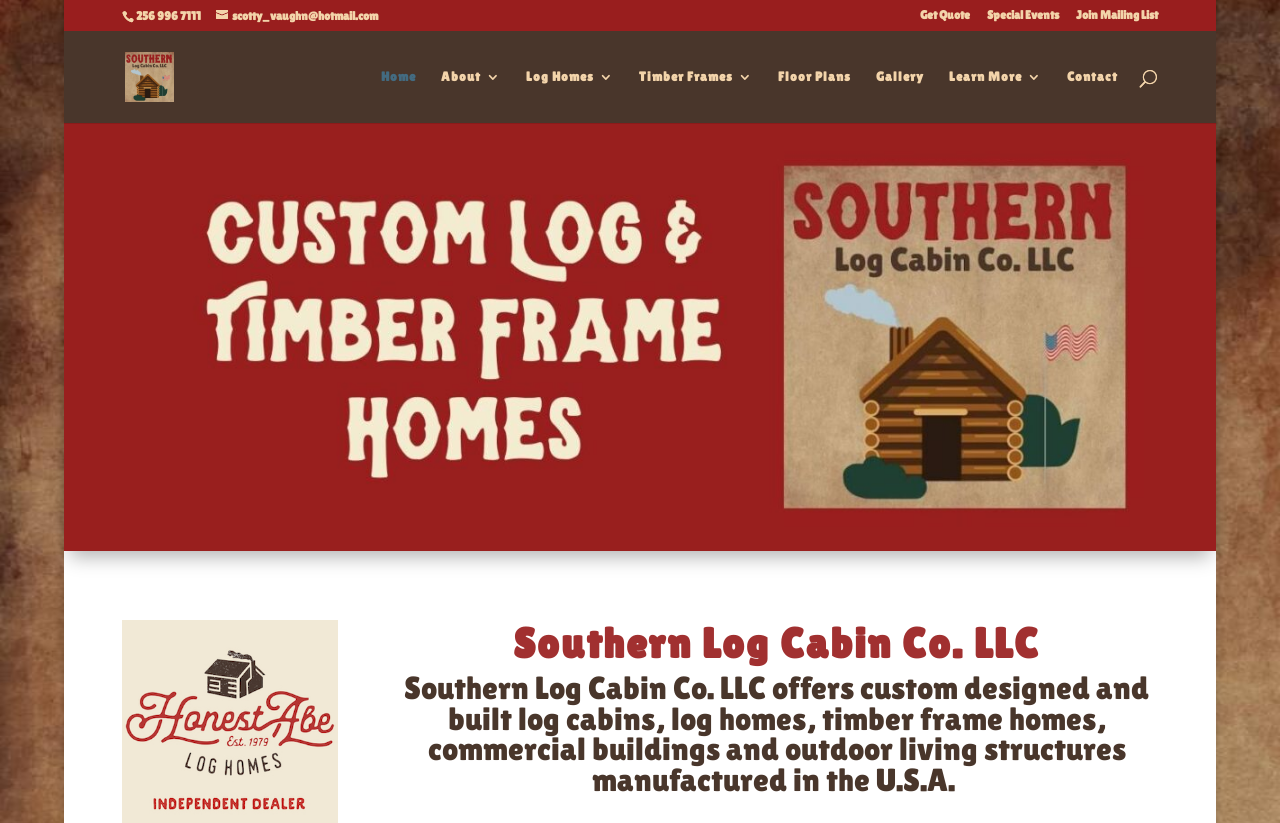Explain the webpage in detail, including its primary components.

The webpage is about Southern Log Cabins, a dealer for Honest Abe Log Homes in various locations in Alabama. At the top left, there is a phone number "256 996 7111" and an email address "scotty_vaughn@hotmail.com" next to it. On the same line, there are three links: "Get Quote", "Special Events", and "Join Mailing List", aligned from left to right. 

Below the phone number and email address, there is a logo of Southern Log Cabins, which is an image with the same name. Under the logo, there is a navigation menu with seven links: "Home", "About 3", "Log Homes 3", "Timber Frames 3", "Floor Plans", "Gallery", and "Learn More 3", followed by "Contact" at the end. These links are aligned horizontally and take up most of the width of the page.

On the top right, there is a search bar with a searchbox labeled "Search for:". The search bar spans almost the entire width of the page. 

At the bottom of the page, there is a heading "Southern Log Cabin Co. LLC" followed by a paragraph of text that describes the company's offerings, including custom-designed and built log cabins, log homes, timber frame homes, commercial buildings, and outdoor living structures manufactured in the U.S.A.